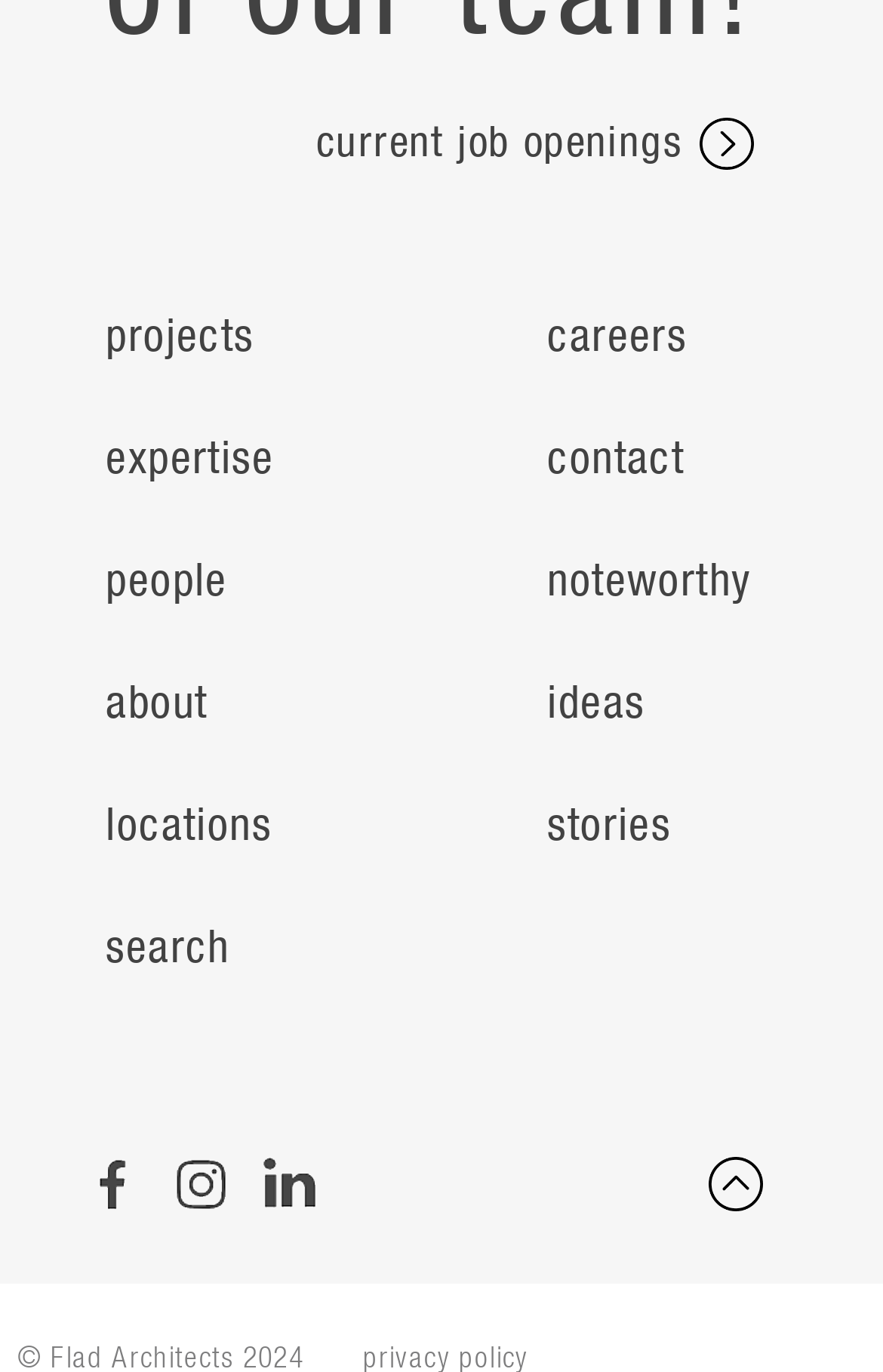Determine the bounding box for the UI element that matches this description: "current job openings".

[0.12, 0.085, 0.854, 0.124]